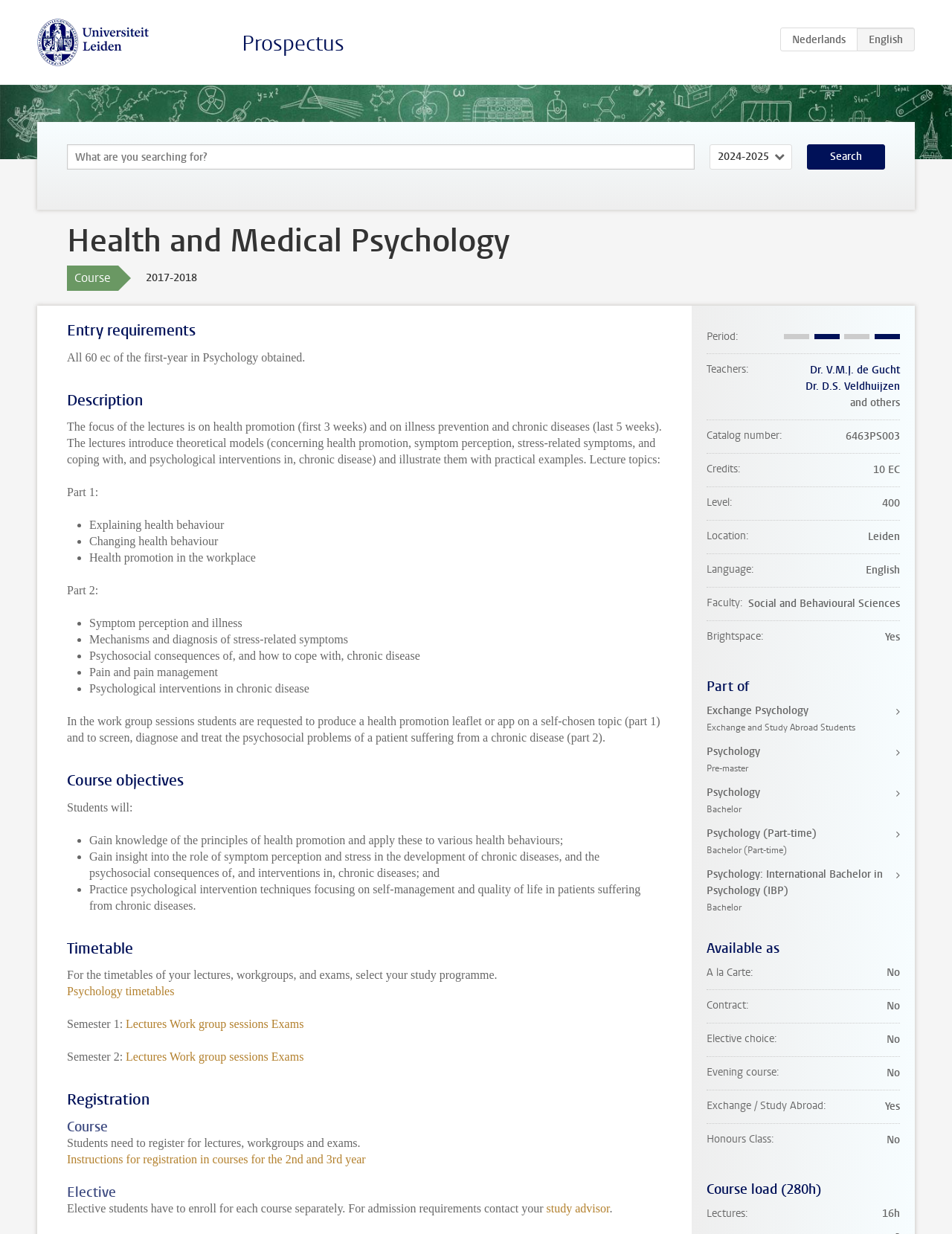What are the course objectives?
Answer the question with a single word or phrase by looking at the picture.

Gain knowledge, insight, and practice